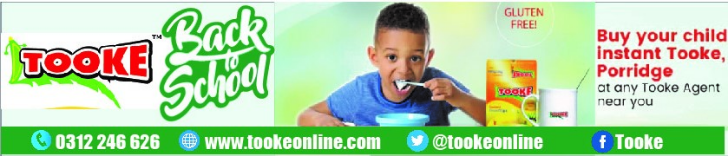Can you look at the image and give a comprehensive answer to the question:
What is the occasion emphasized in the advertisement?

The caption highlights the occasion of 'Back to School' through bold text, emphasizing the product's suitability for nutritious meals during the school season.